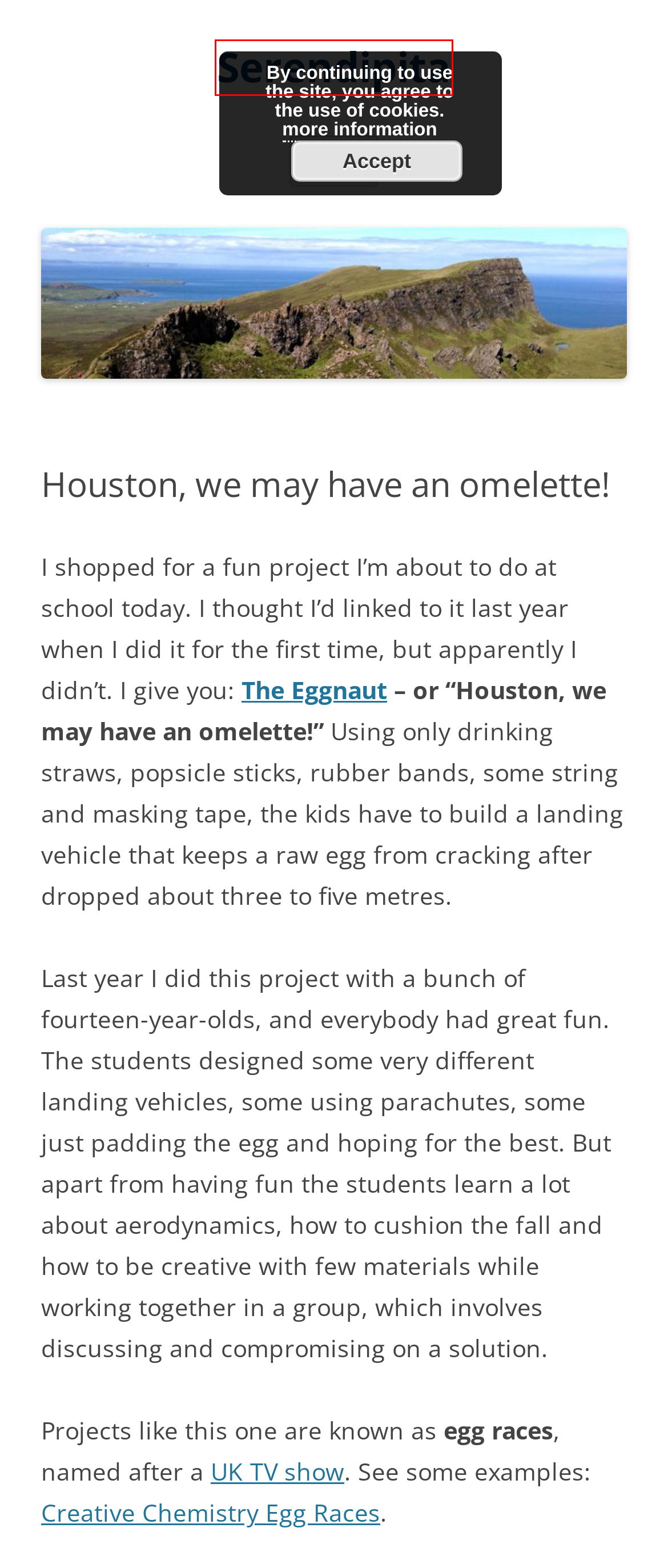You have a screenshot of a webpage with a red rectangle bounding box. Identify the best webpage description that corresponds to the new webpage after clicking the element within the red bounding box. Here are the candidates:
A. 22 | October | 2005 | Serendipita
B. 09 | October | 2005 | Serendipita
C. Learning Languages | Serendipita
D. 04 | October | 2005 | Serendipita
E. 21 | October | 2005 | Serendipita
F. Comments for Serendipita
G. Serendipita
H. September | 2005 | Serendipita

G